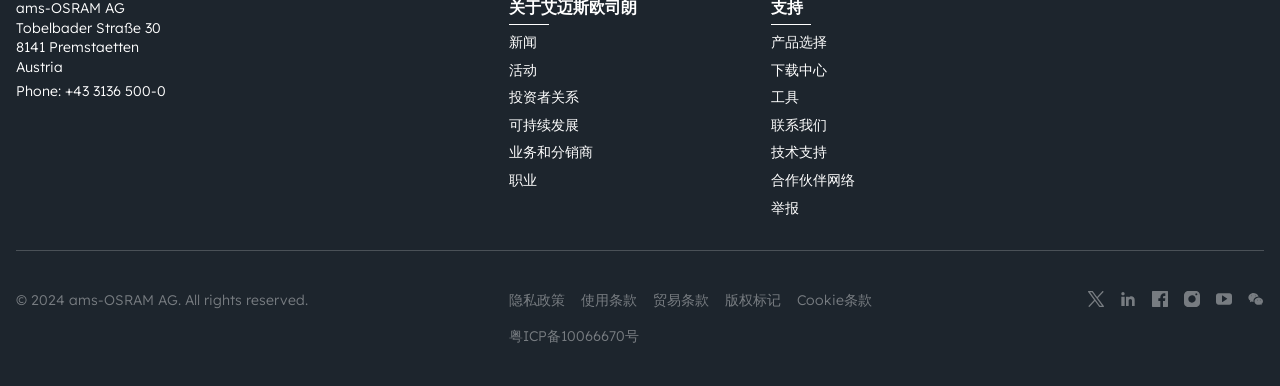What is the address of the company?
Craft a detailed and extensive response to the question.

I found the address by looking at the static text elements at the top of the webpage, which provide the street address, postal code, city, and country.